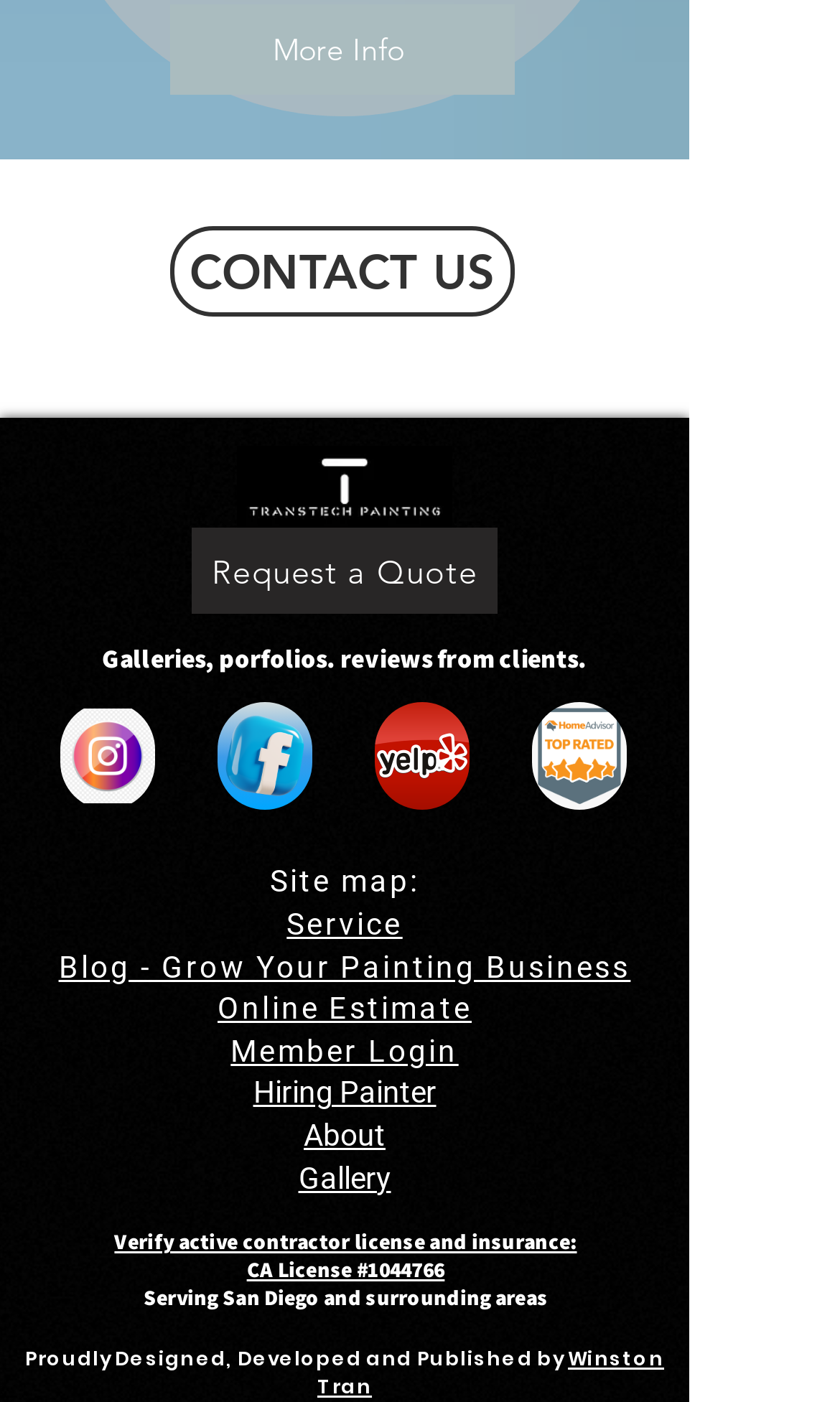Pinpoint the bounding box coordinates of the clickable element needed to complete the instruction: "Request a Quote". The coordinates should be provided as four float numbers between 0 and 1: [left, top, right, bottom].

[0.228, 0.377, 0.592, 0.439]